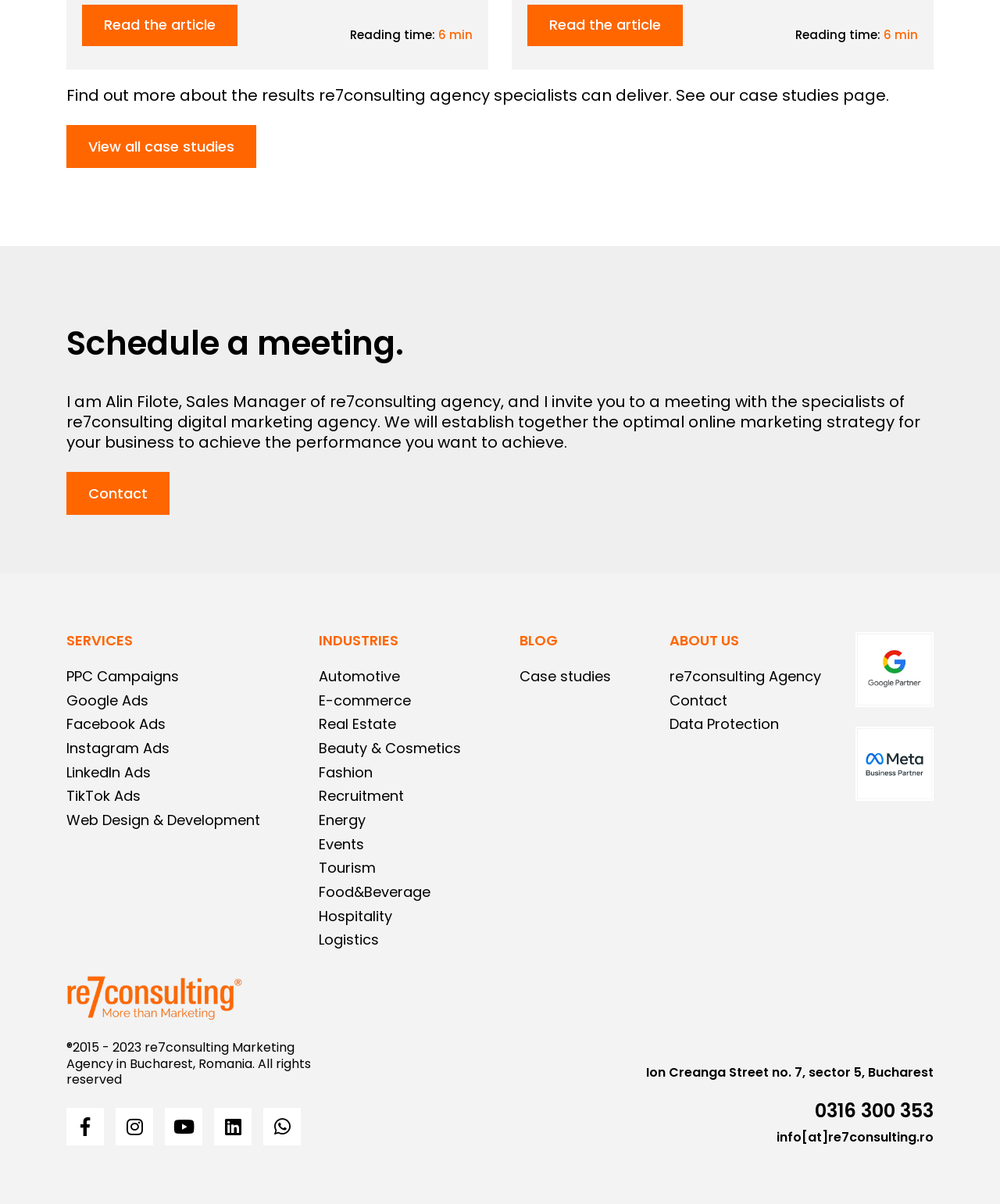Use a single word or phrase to answer the question: What is the name of the sales manager?

Alin Filote